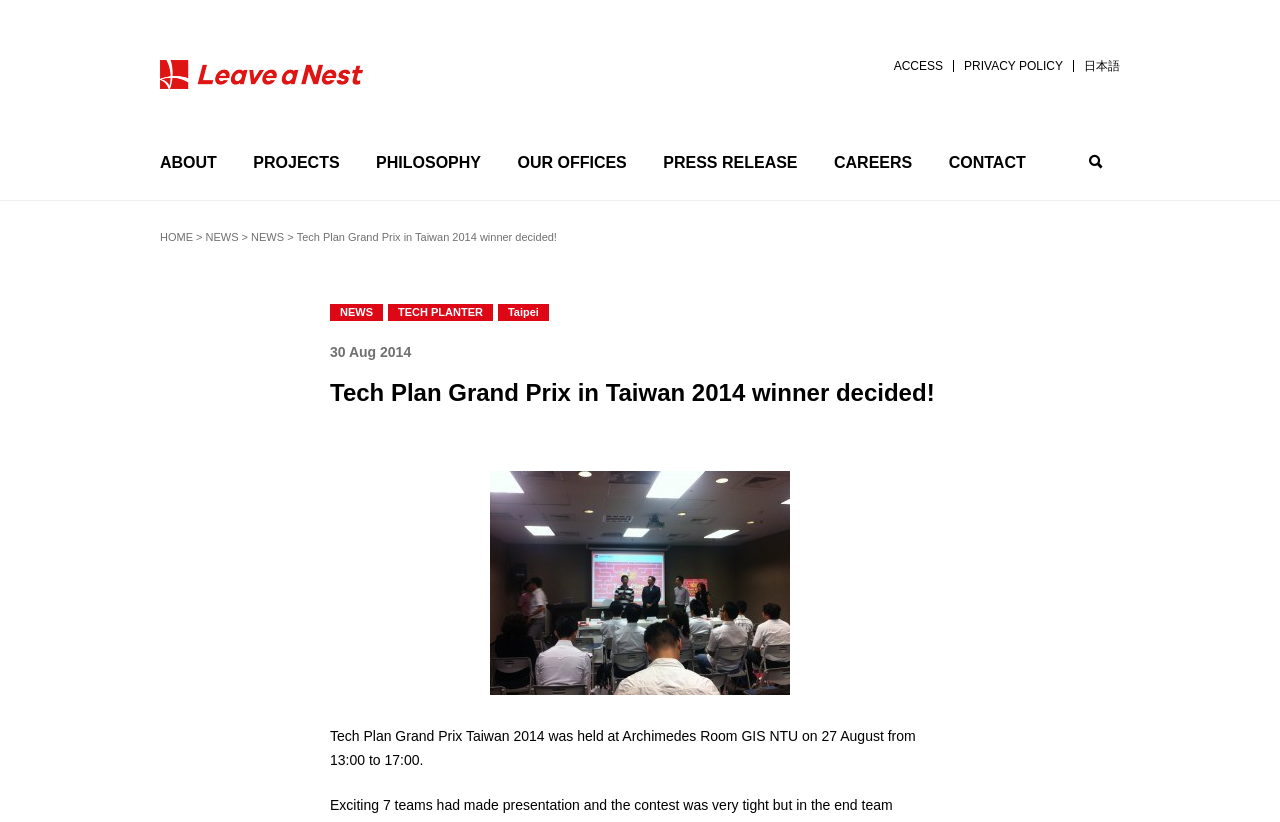What is the name of the company?
Using the image as a reference, deliver a detailed and thorough answer to the question.

The company name can be found in the top-left corner of the webpage, where there is a link and an image with the same text 'Leave a Nest Co., Ltd.'.